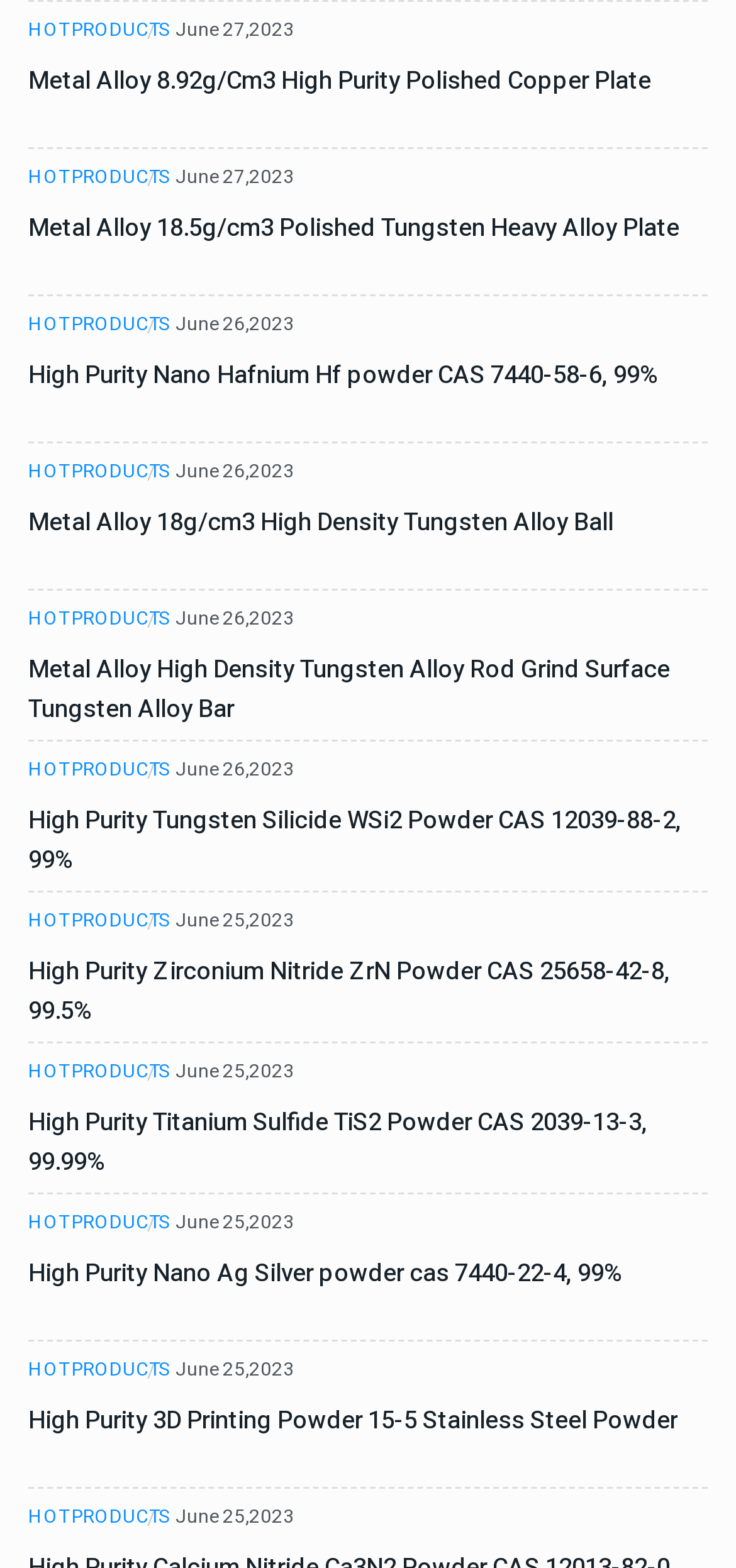Determine the bounding box coordinates for the area that needs to be clicked to fulfill this task: "Browse Metal Alloy High Density Tungsten Alloy Rod Grind Surface Tungsten Alloy Bar". The coordinates must be given as four float numbers between 0 and 1, i.e., [left, top, right, bottom].

[0.038, 0.414, 0.962, 0.465]